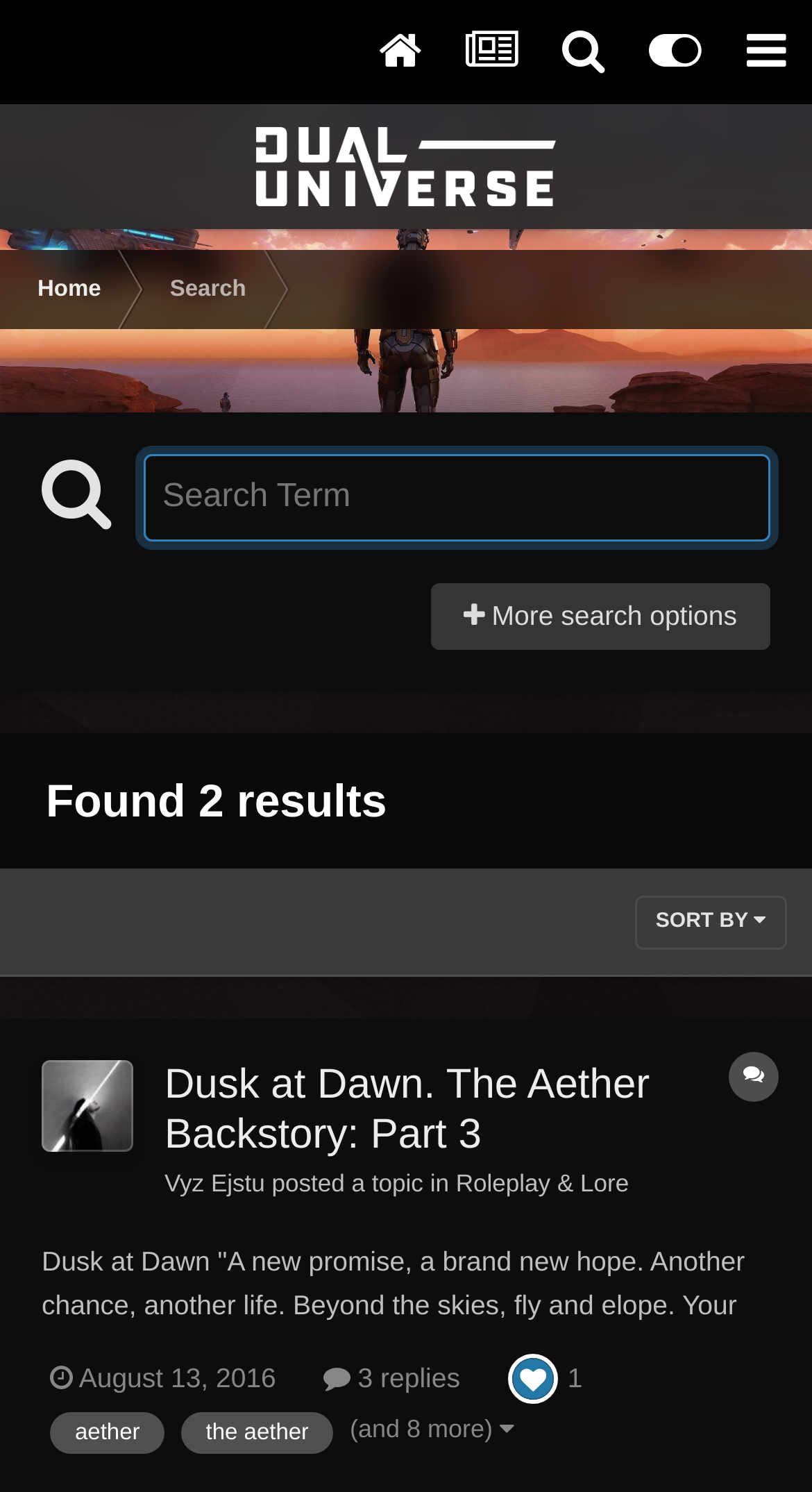Could you find the bounding box coordinates of the clickable area to complete this instruction: "Search for a term"?

[0.177, 0.304, 0.949, 0.363]